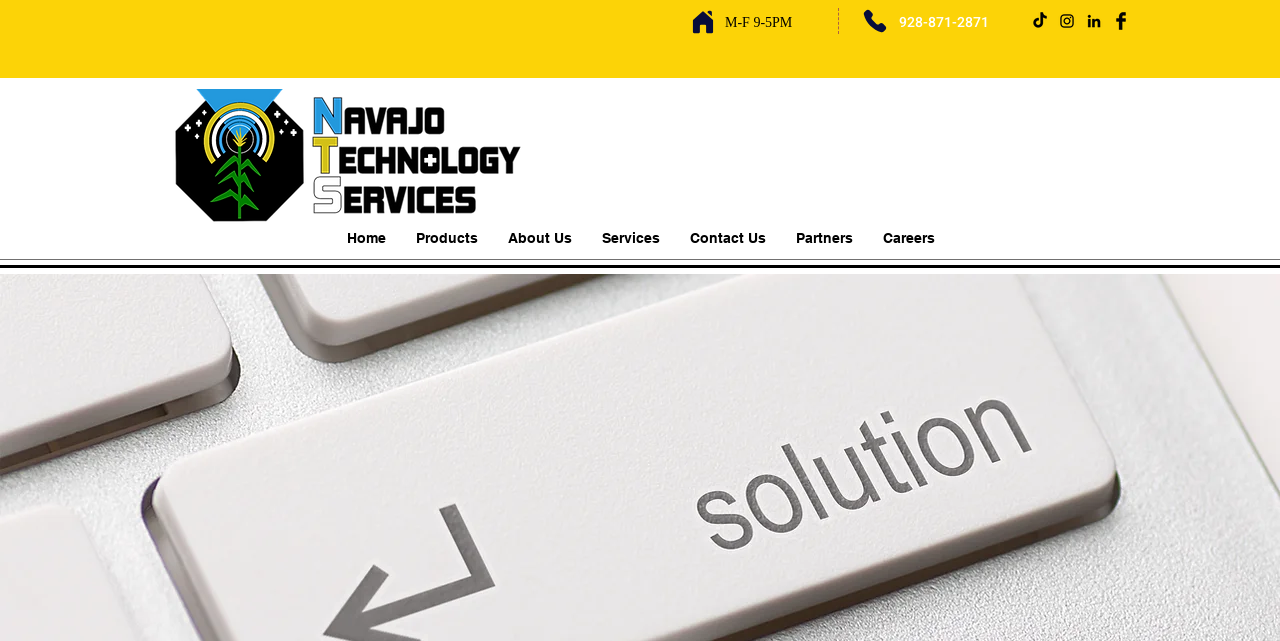Highlight the bounding box coordinates of the region I should click on to meet the following instruction: "Visit the Facebook page".

[0.869, 0.019, 0.883, 0.047]